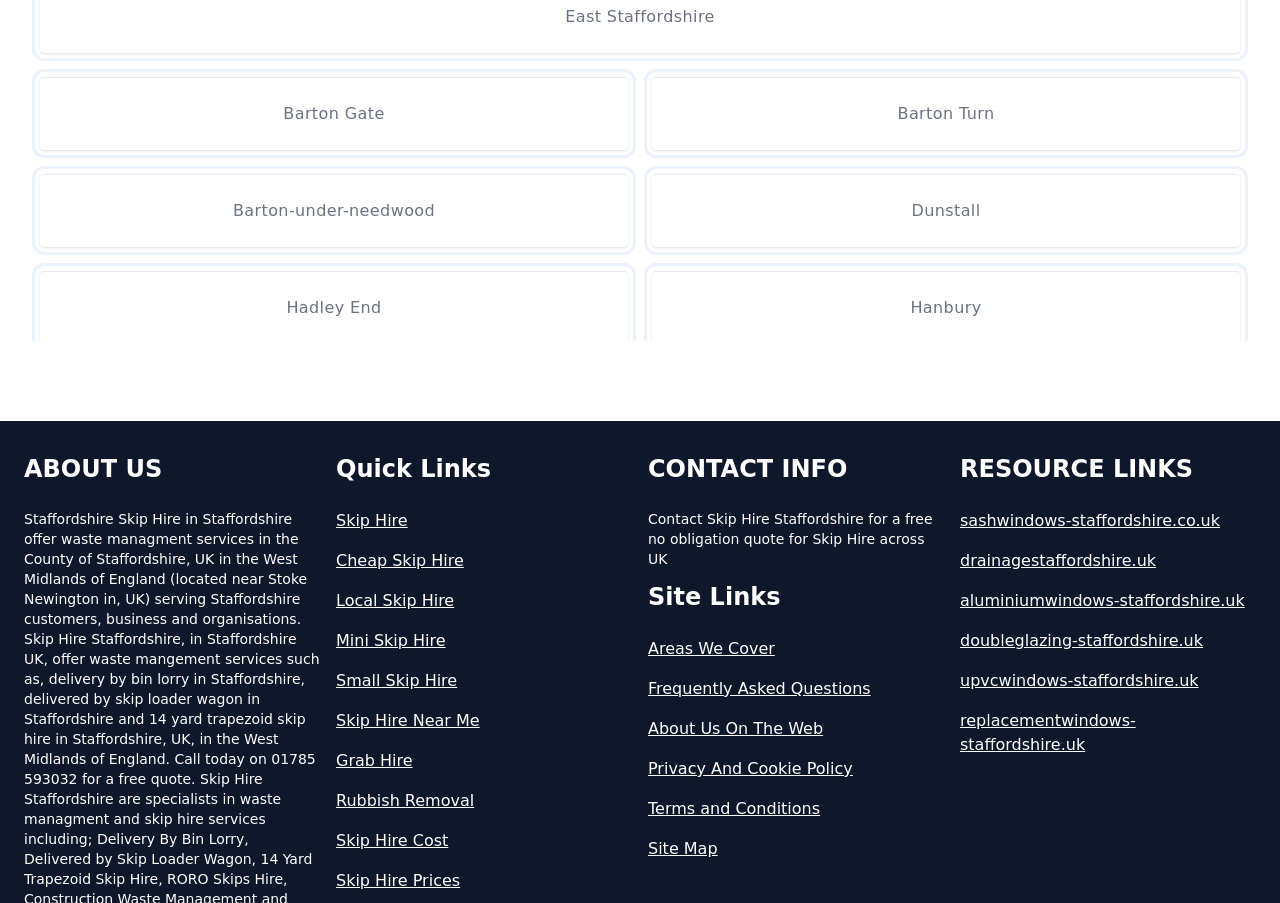Could you provide the bounding box coordinates for the portion of the screen to click to complete this instruction: "Click on 'How Much Is A Grab Lorry To Hire In Staffordshire'"?

[0.056, 0.034, 0.956, 0.105]